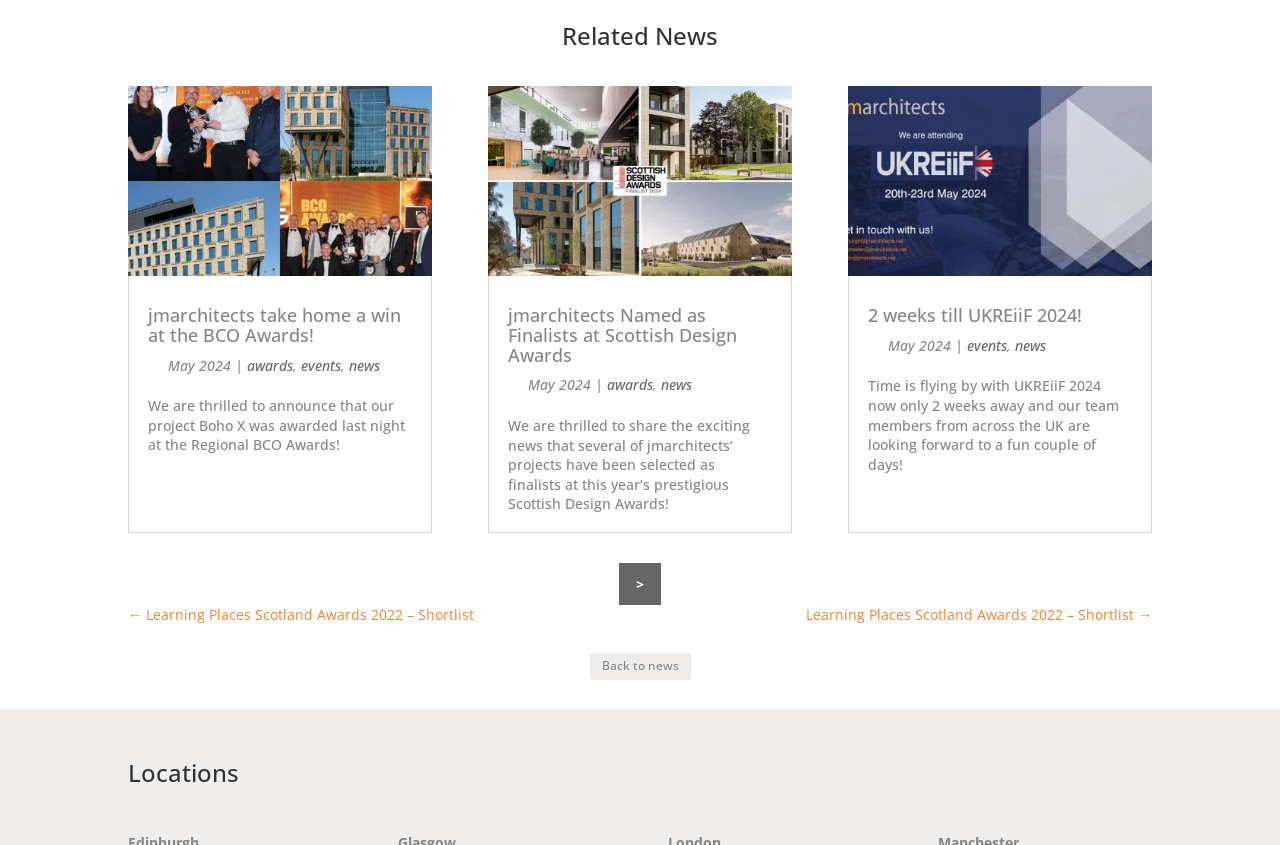What is the topic of the first article?
Answer with a single word or phrase by referring to the visual content.

BCO Awards